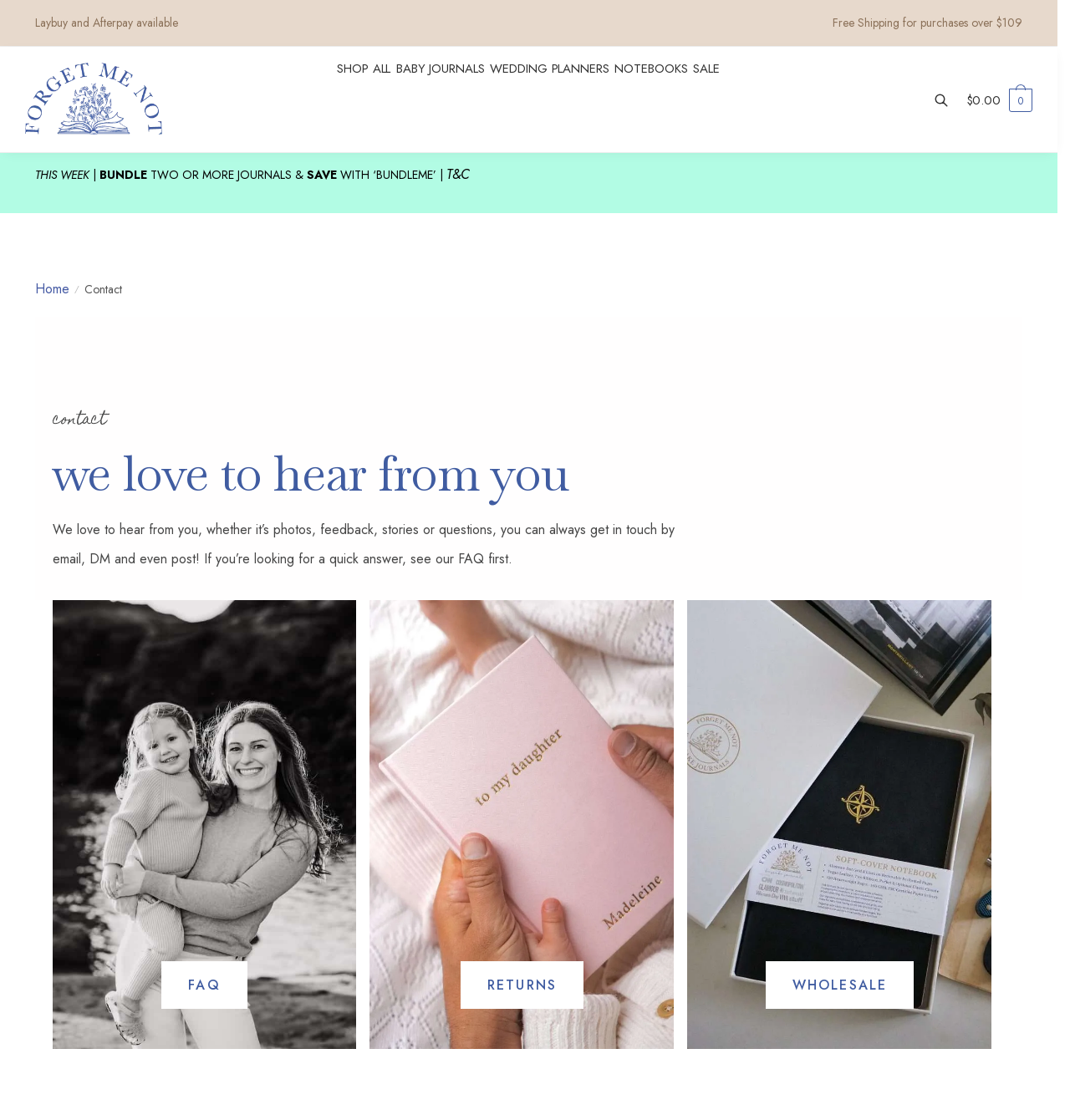Please locate the UI element described by "aria-label="LinkedIn"" and provide its bounding box coordinates.

None